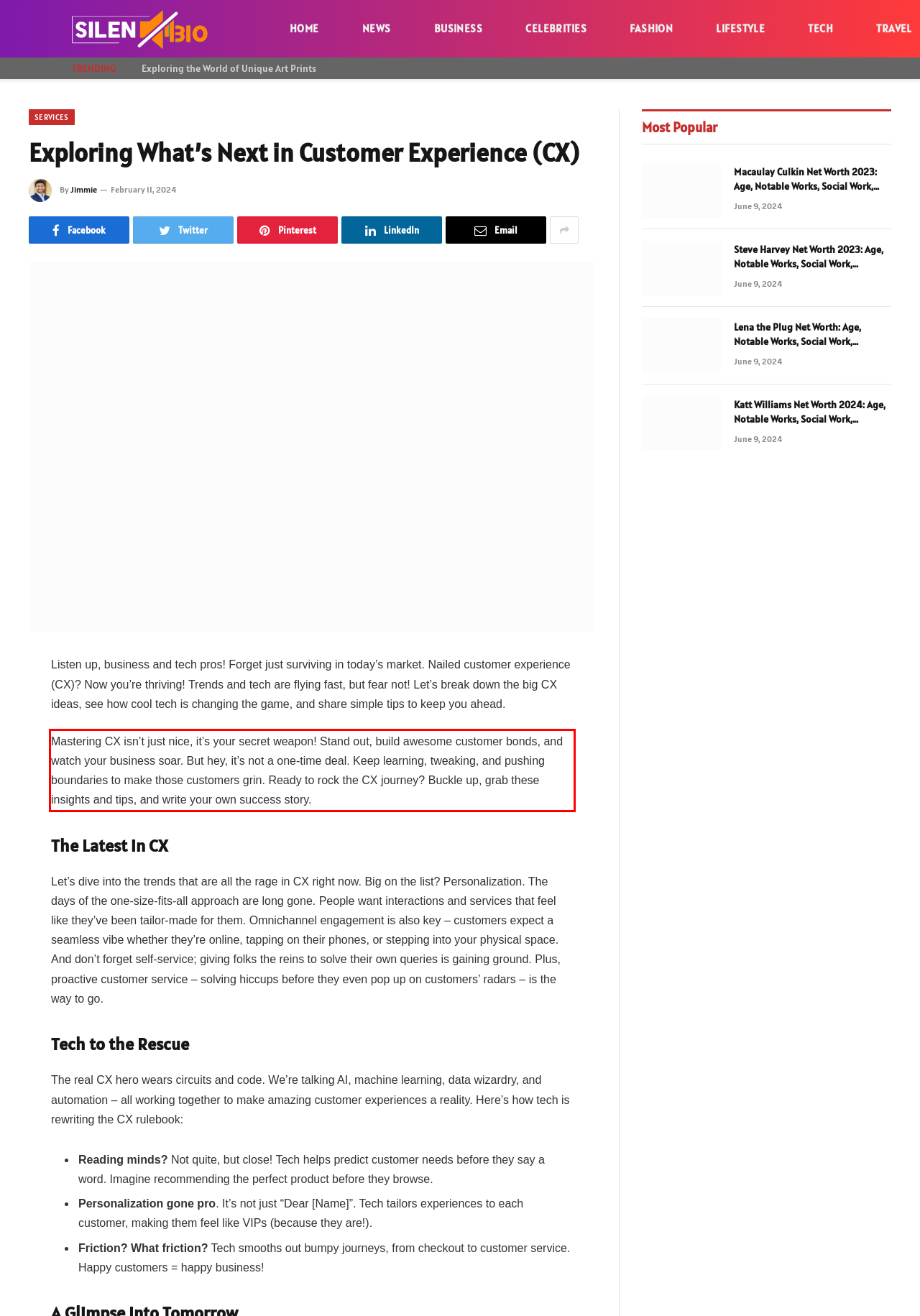Please analyze the provided webpage screenshot and perform OCR to extract the text content from the red rectangle bounding box.

Mastering CX isn’t just nice, it’s your secret weapon! Stand out, build awesome customer bonds, and watch your business soar. But hey, it’s not a one-time deal. Keep learning, tweaking, and pushing boundaries to make those customers grin. Ready to rock the CX journey? Buckle up, grab these insights and tips, and write your own success story.